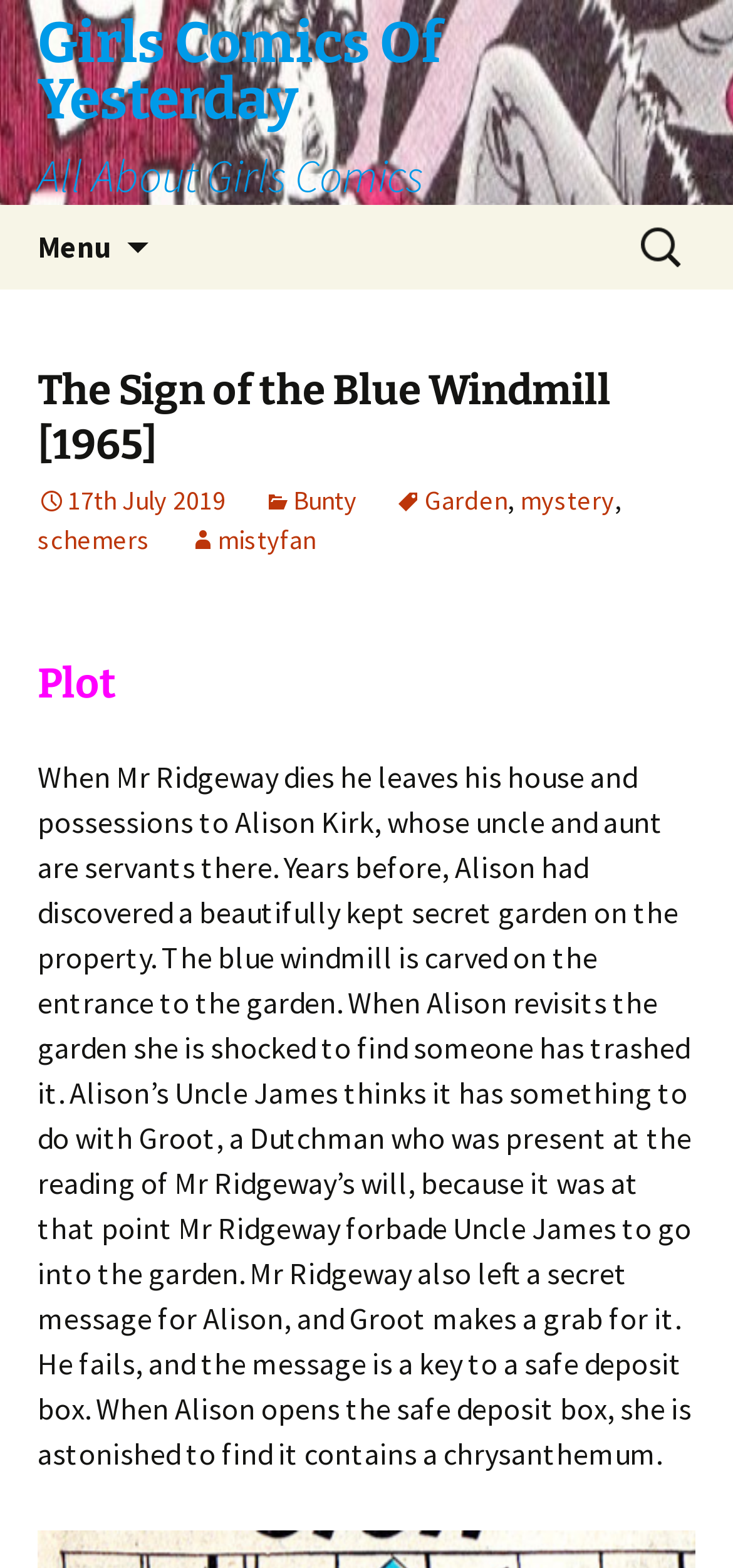Find the bounding box coordinates of the area that needs to be clicked in order to achieve the following instruction: "Read the plot of The Sign of the Blue Windmill". The coordinates should be specified as four float numbers between 0 and 1, i.e., [left, top, right, bottom].

[0.051, 0.483, 0.944, 0.939]